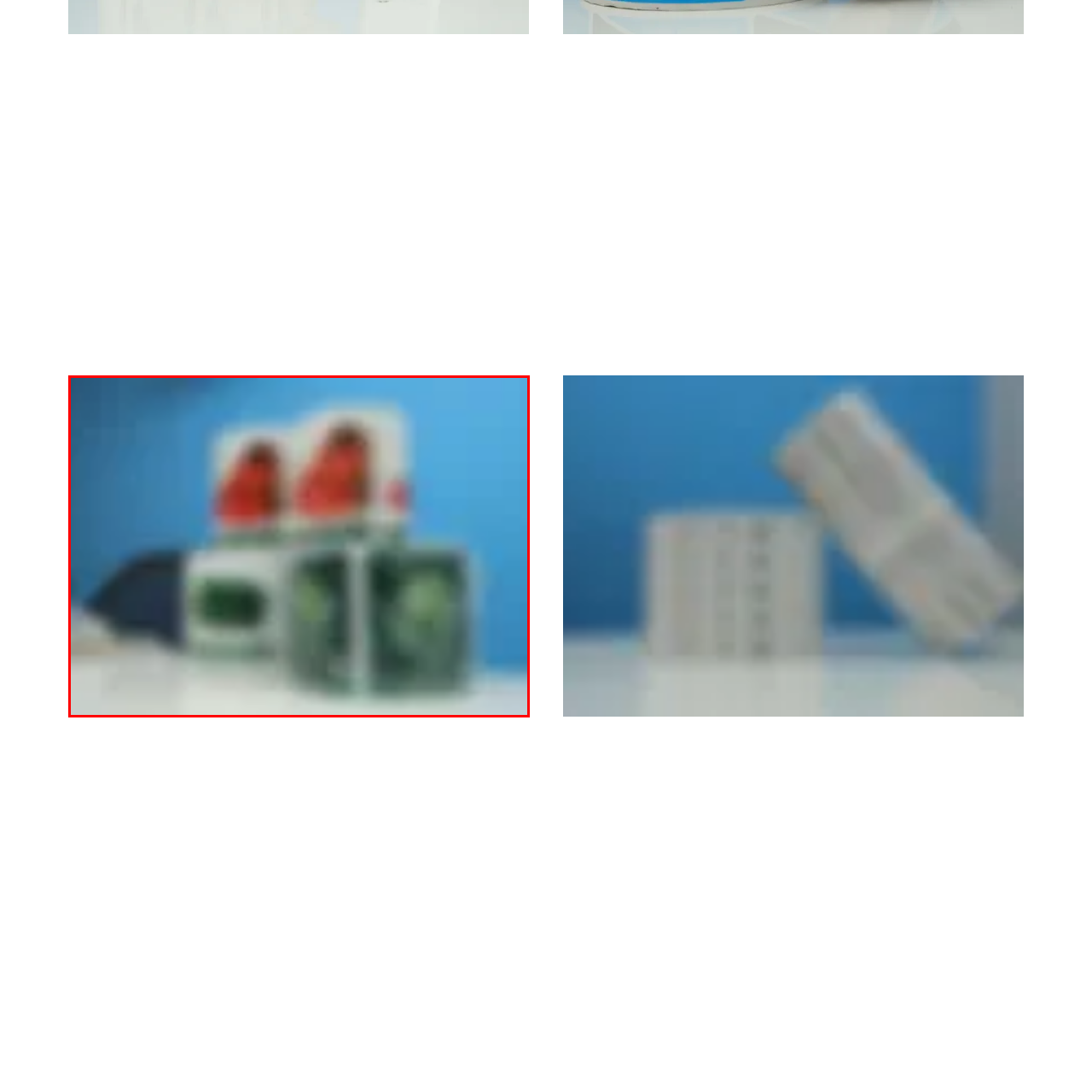Direct your attention to the image within the red bounding box and respond with a detailed answer to the following question, using the image as your reference: What is the quality of the labels?

The labels are marketed for their high color accuracy and superior quality, making them ideal for businesses that want their products to stand out on shelves, and they are also meticulously crafted to ensure they resist fading and smudging, thereby maintaining their visual impact over time.